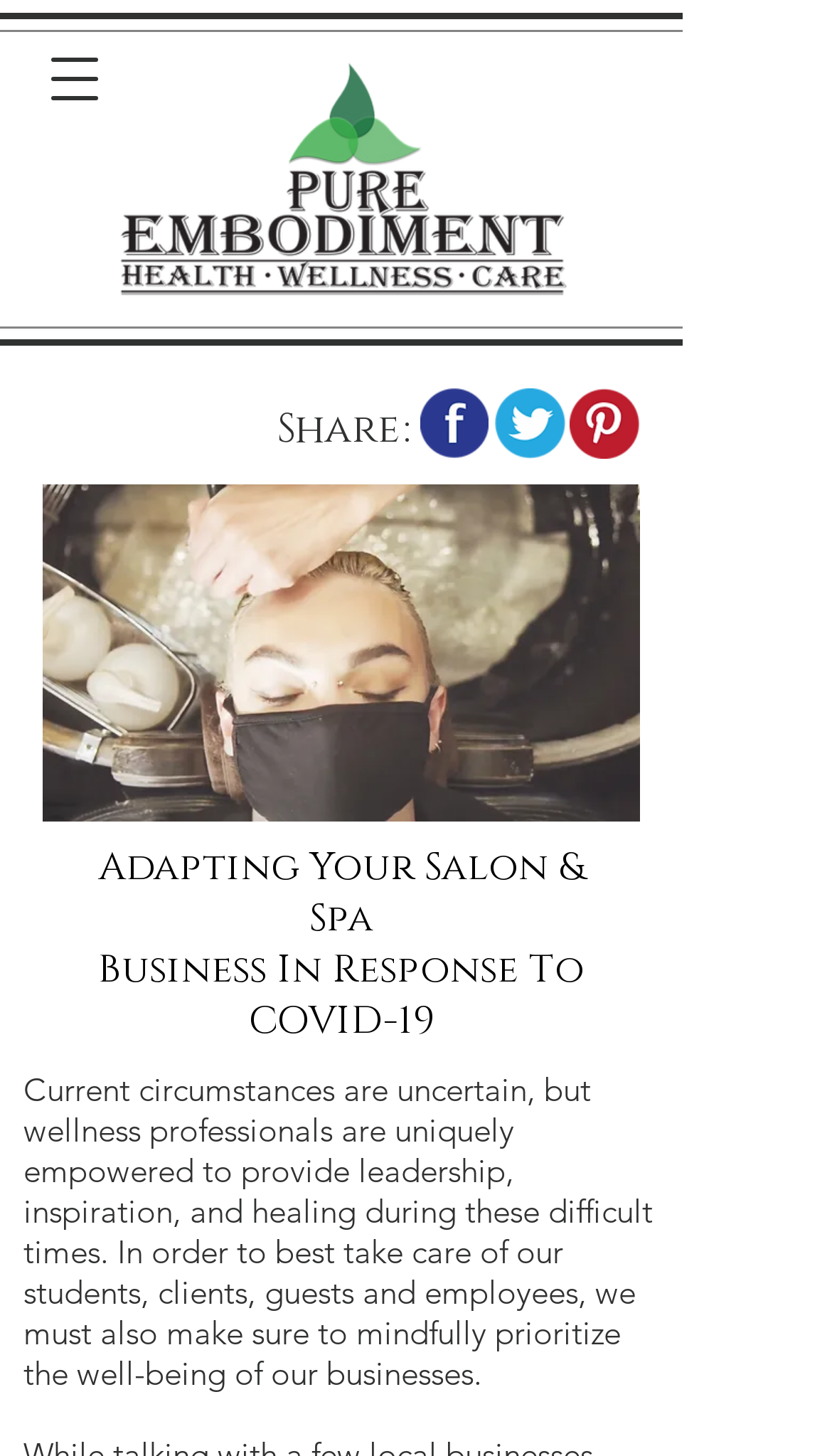For the element described, predict the bounding box coordinates as (top-left x, top-left y, bottom-right x, bottom-right y). All values should be between 0 and 1. Element description: aria-label="Open navigation menu"

[0.026, 0.018, 0.154, 0.091]